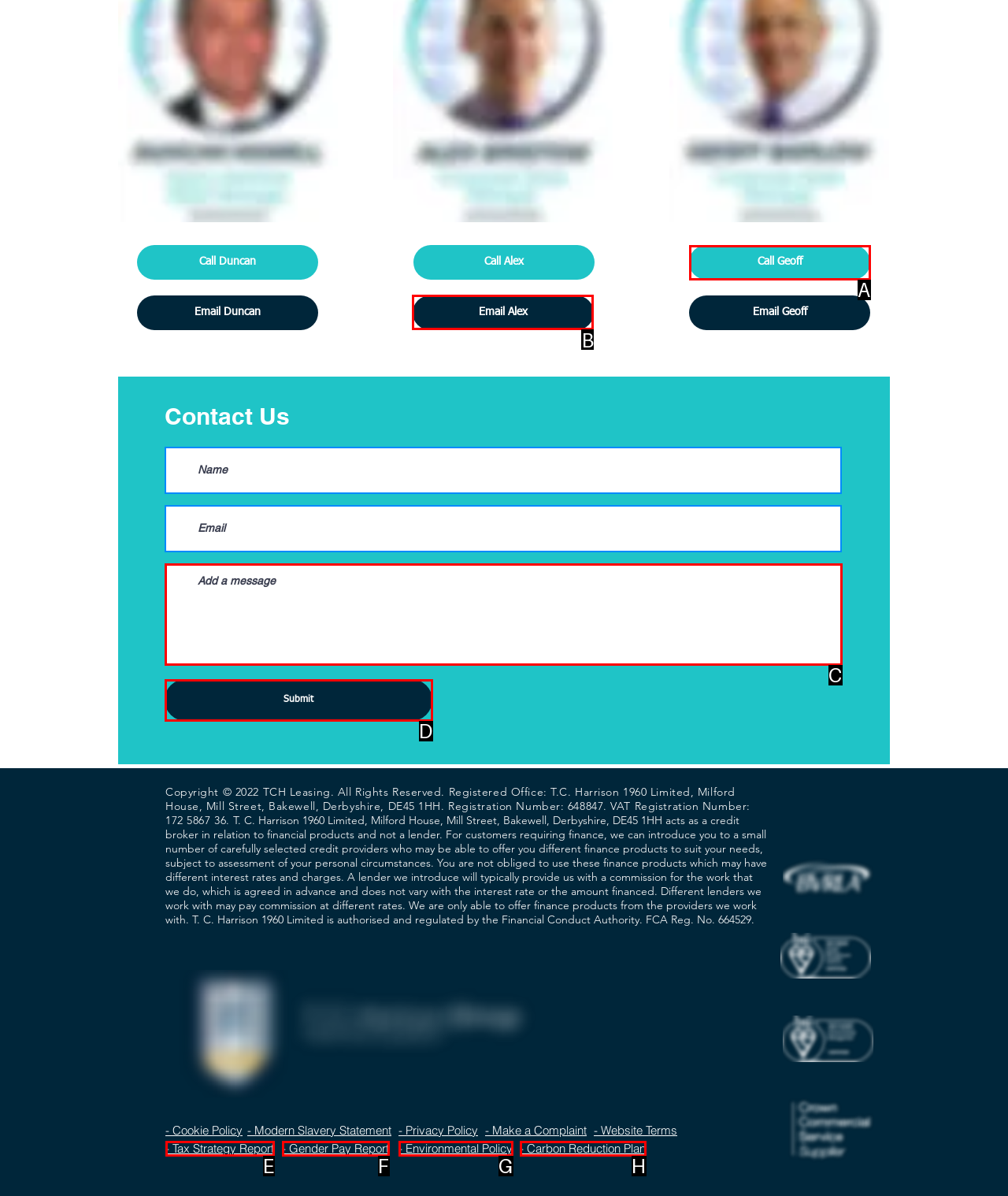Decide which letter you need to select to fulfill the task: Email Alex
Answer with the letter that matches the correct option directly.

B